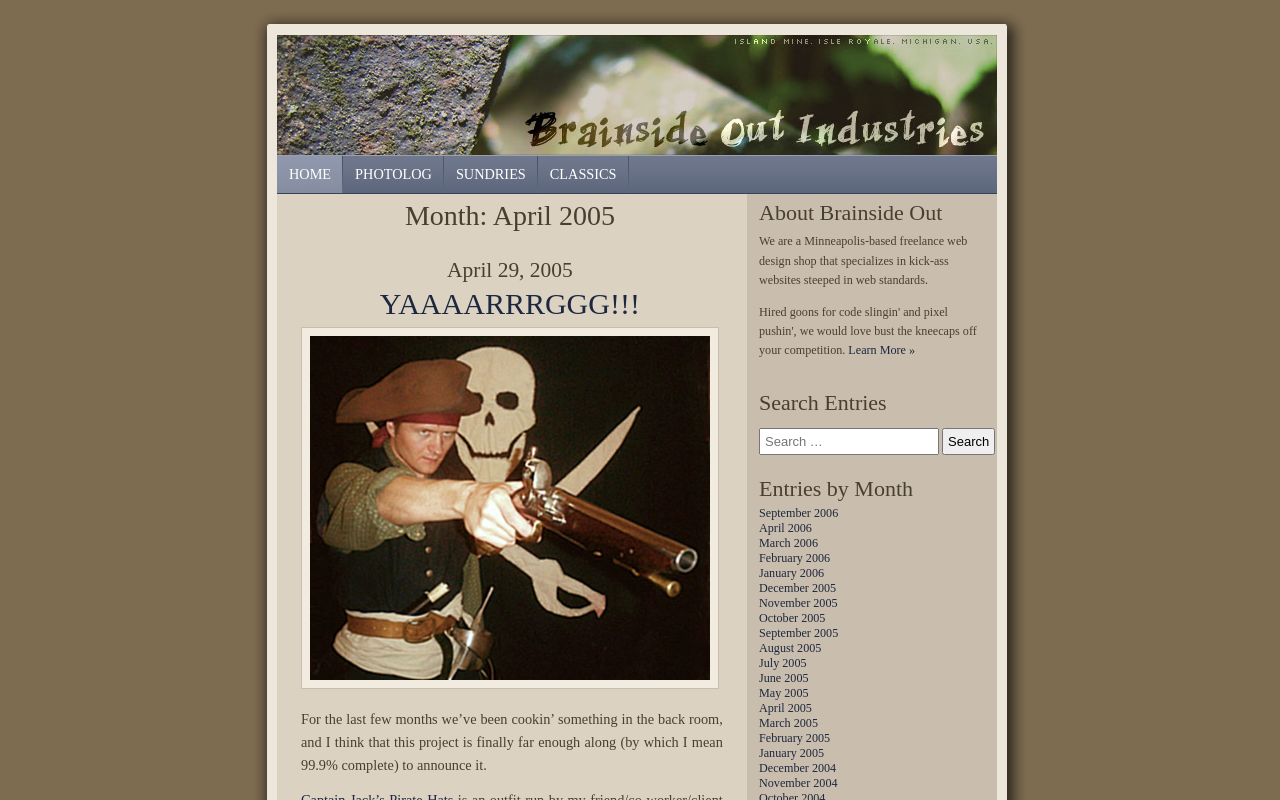Look at the image and answer the question in detail:
What is the purpose of the search box?

I found the answer by looking at the section with the heading 'Search Entries' and finding the search box and button.